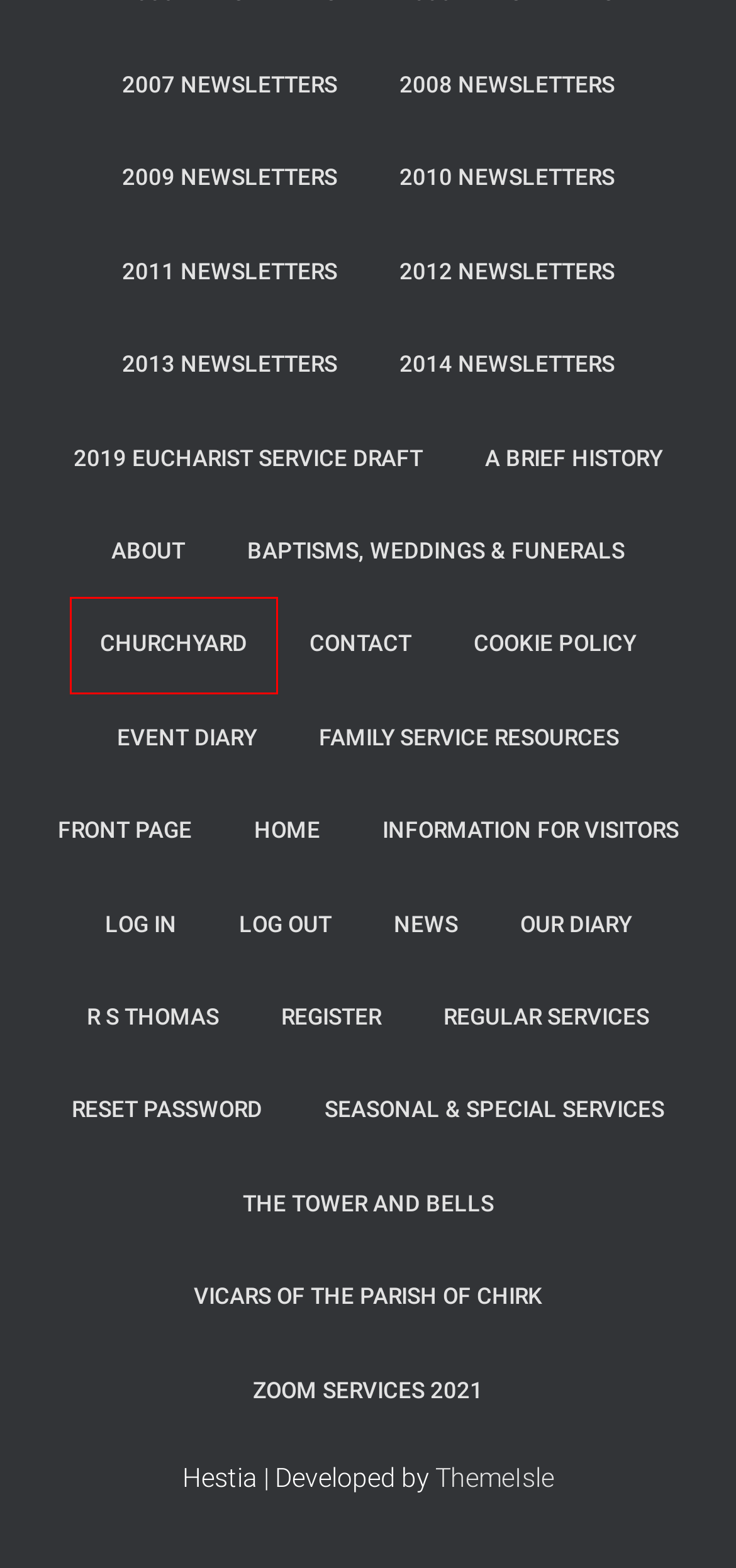Take a look at the provided webpage screenshot featuring a red bounding box around an element. Select the most appropriate webpage description for the page that loads after clicking on the element inside the red bounding box. Here are the candidates:
A. About – St Mary’s Church, Chirk
B. Churchyard – St Mary’s Church, Chirk
C. News – St Mary’s Church, Chirk
D. A Brief History – St Mary’s Church, Chirk
E. 2010 Newsletters – St Mary’s Church, Chirk
F. 2013 Newsletters – St Mary’s Church, Chirk
G. Vicars of the Parish of Chirk – St Mary’s Church, Chirk
H. Regular Services – St Mary’s Church, Chirk

B